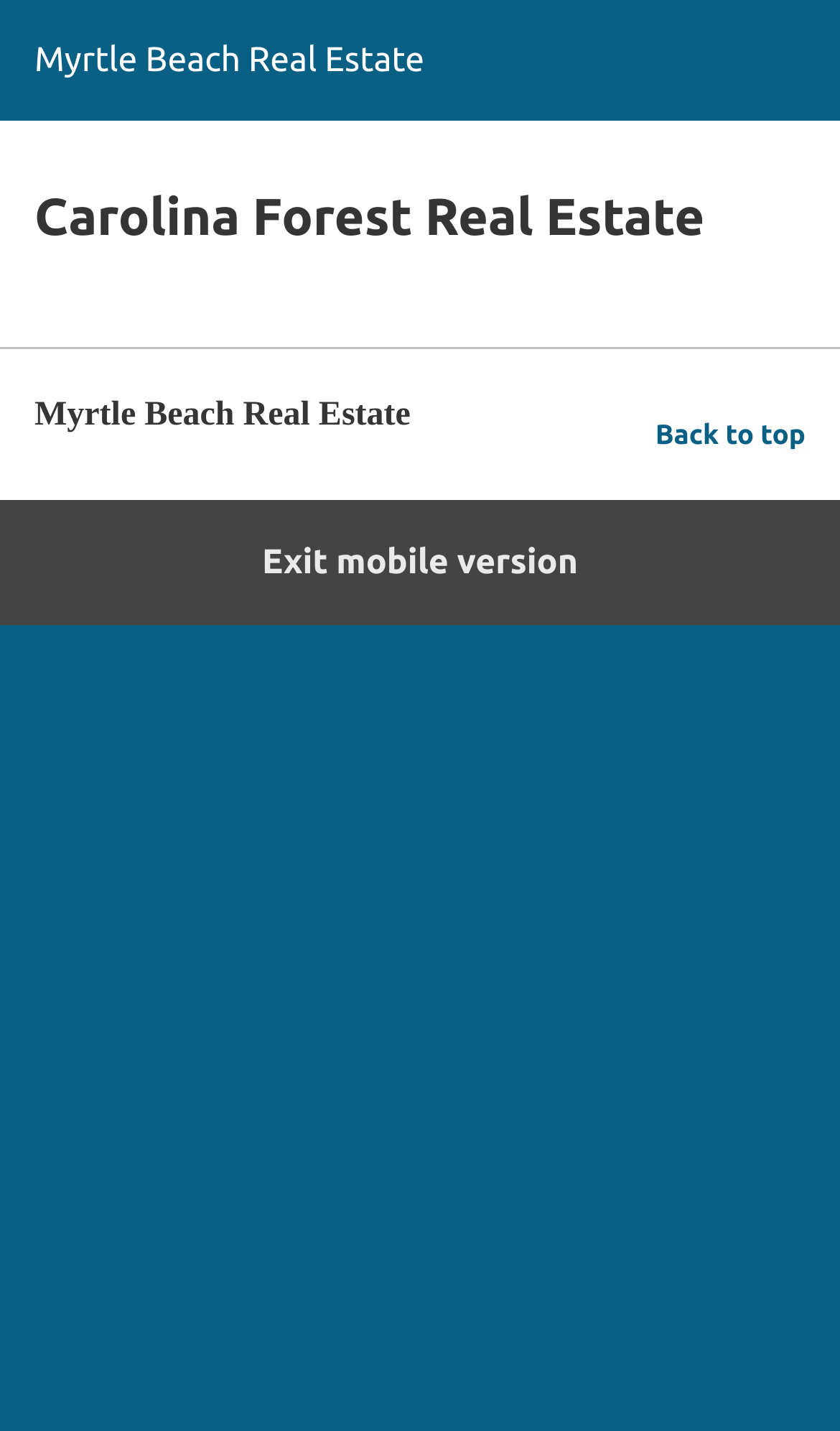Create a detailed description of the webpage's content and layout.

The webpage is about Carolina Forest Real Estate and Myrtle Beach Real Estate. At the top, there is a link to "Myrtle Beach Real Estate" positioned slightly to the right of the top-left corner. Below this link, there is an article section that spans the entire width of the page. Within this section, there is a header with the title "Carolina Forest Real Estate" located near the top-left corner.

Further down the page, there is a content information section that also spans the entire width. This section contains a heading with the title "Myrtle Beach Real Estate" positioned near the top-left corner, followed by a link to "Back to top" located towards the top-right corner. At the bottom of the page, there is a link to "Exit mobile version" that spans the entire width.